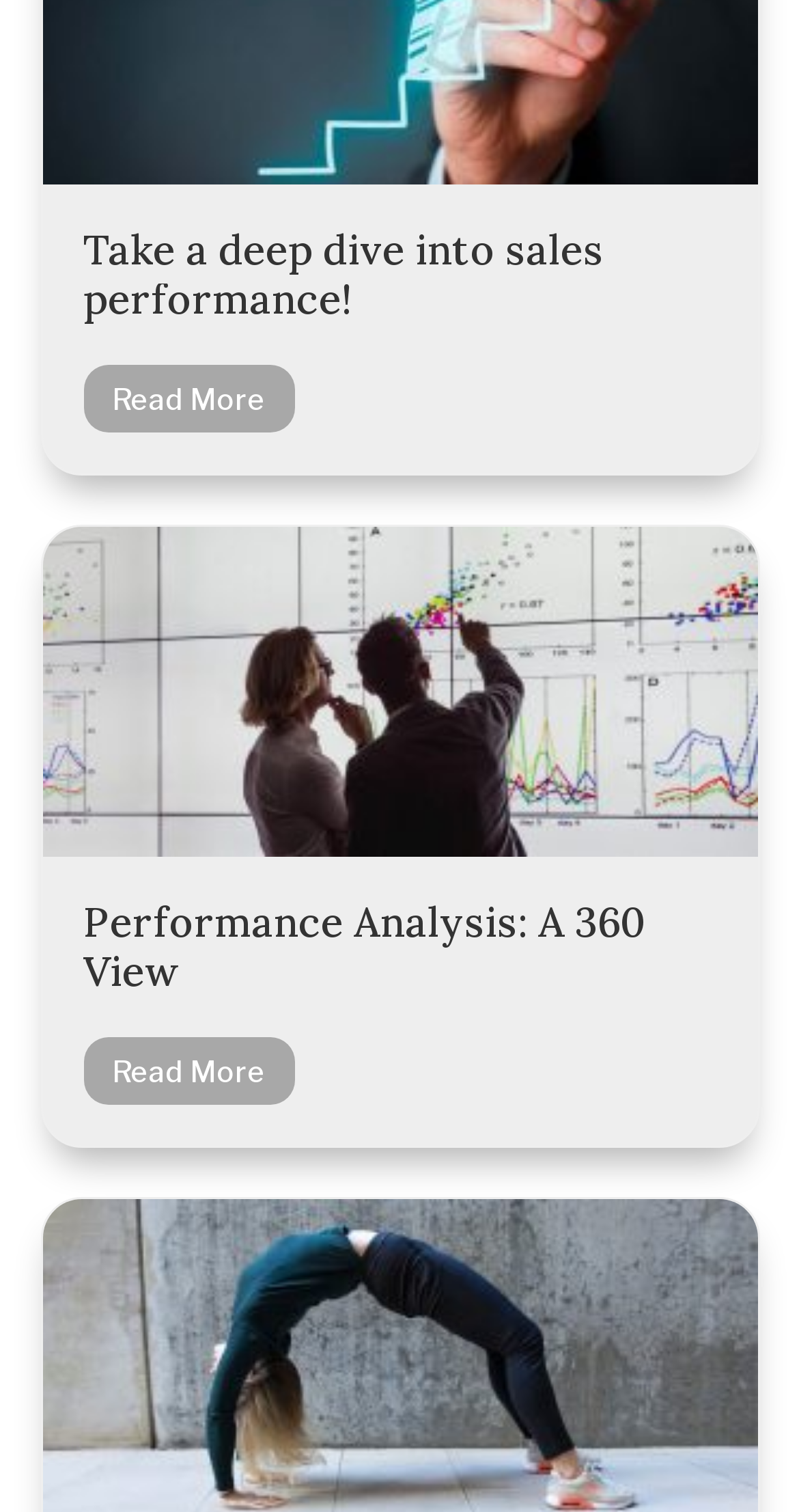What is the text of the second heading?
Please craft a detailed and exhaustive response to the question.

I looked at the second heading element, which has a bounding box of [0.104, 0.594, 0.896, 0.659]. The text of this heading is 'Performance Analysis: A 360 View'.